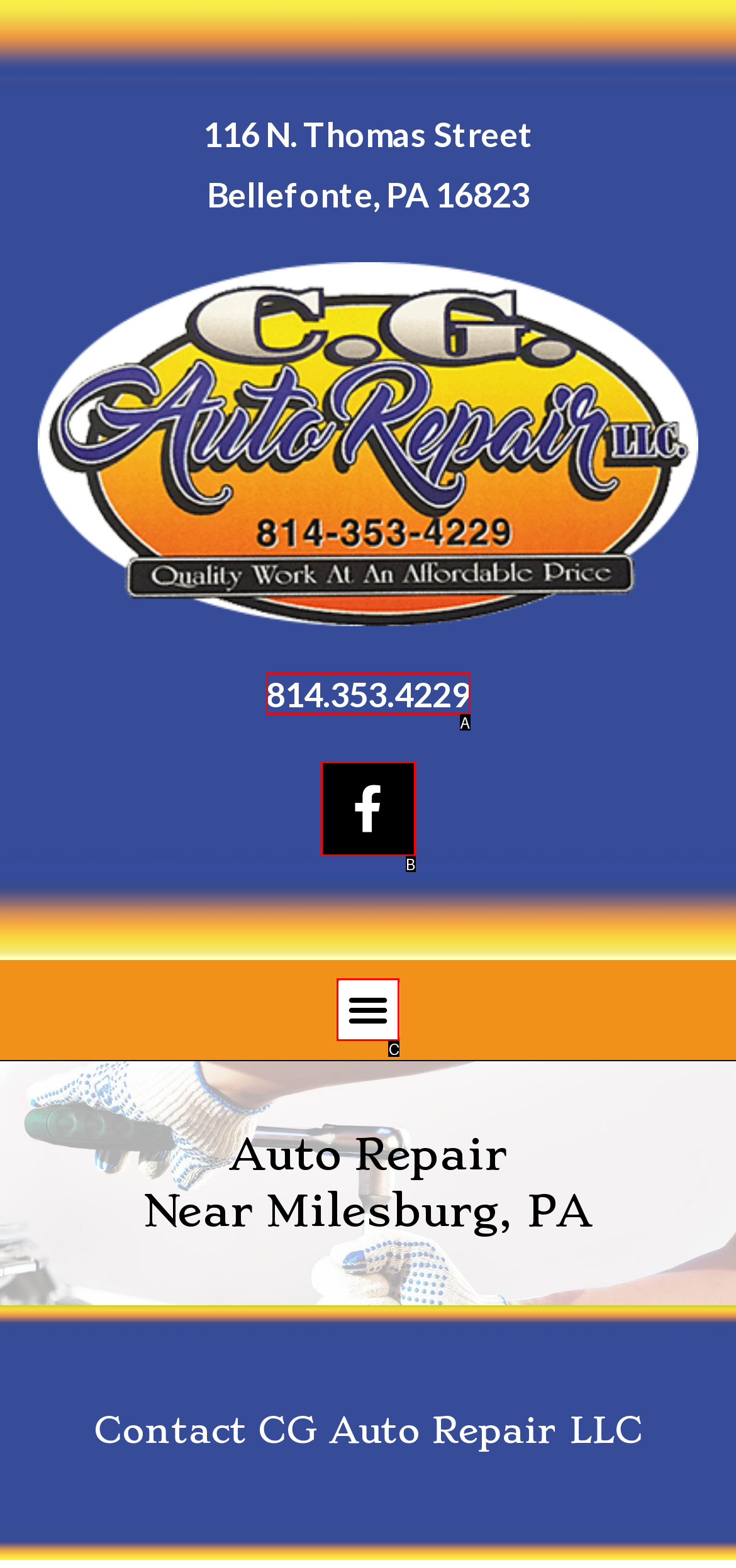Given the element description: Facebook-f
Pick the letter of the correct option from the list.

B